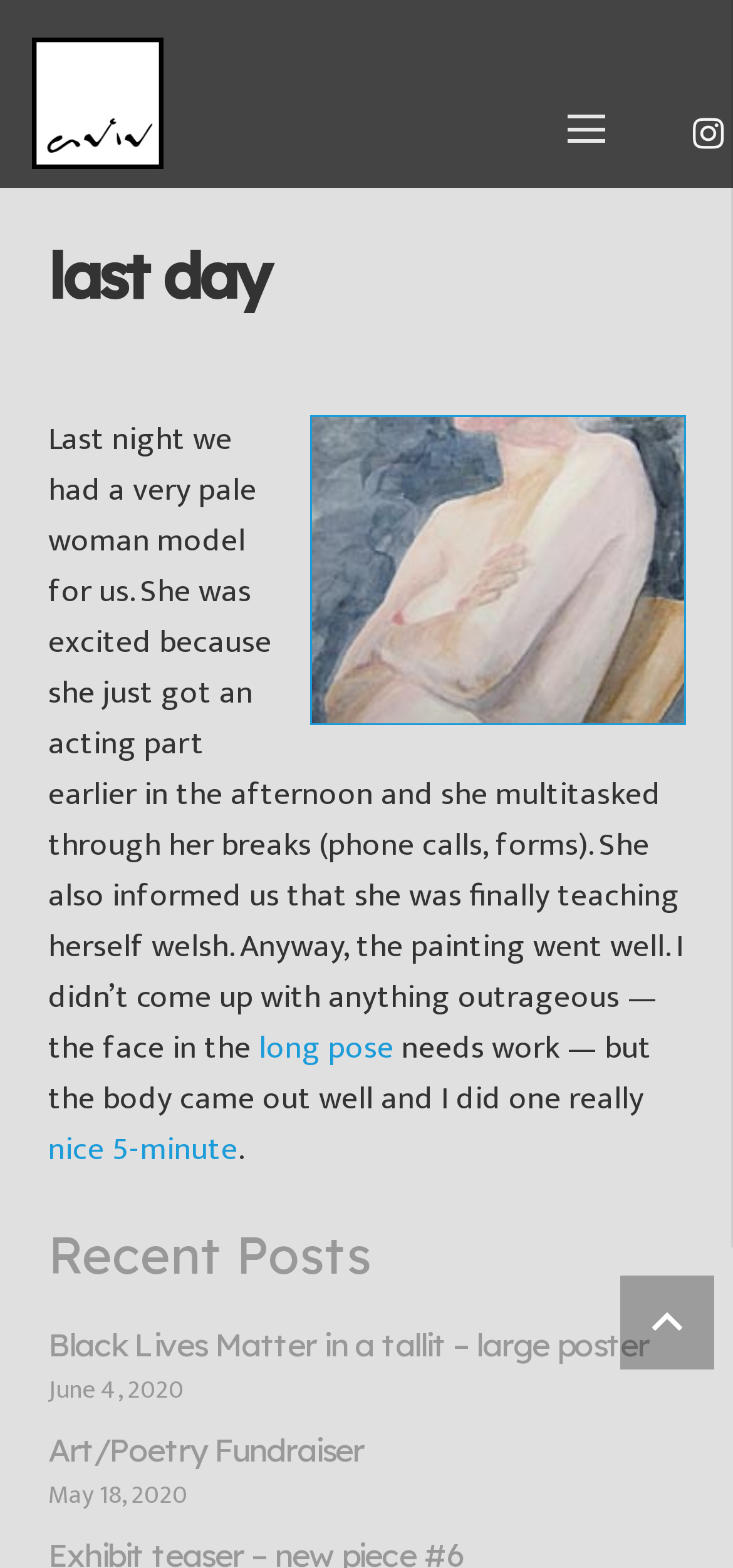What is the artist's name? Analyze the screenshot and reply with just one word or a short phrase.

Aviv